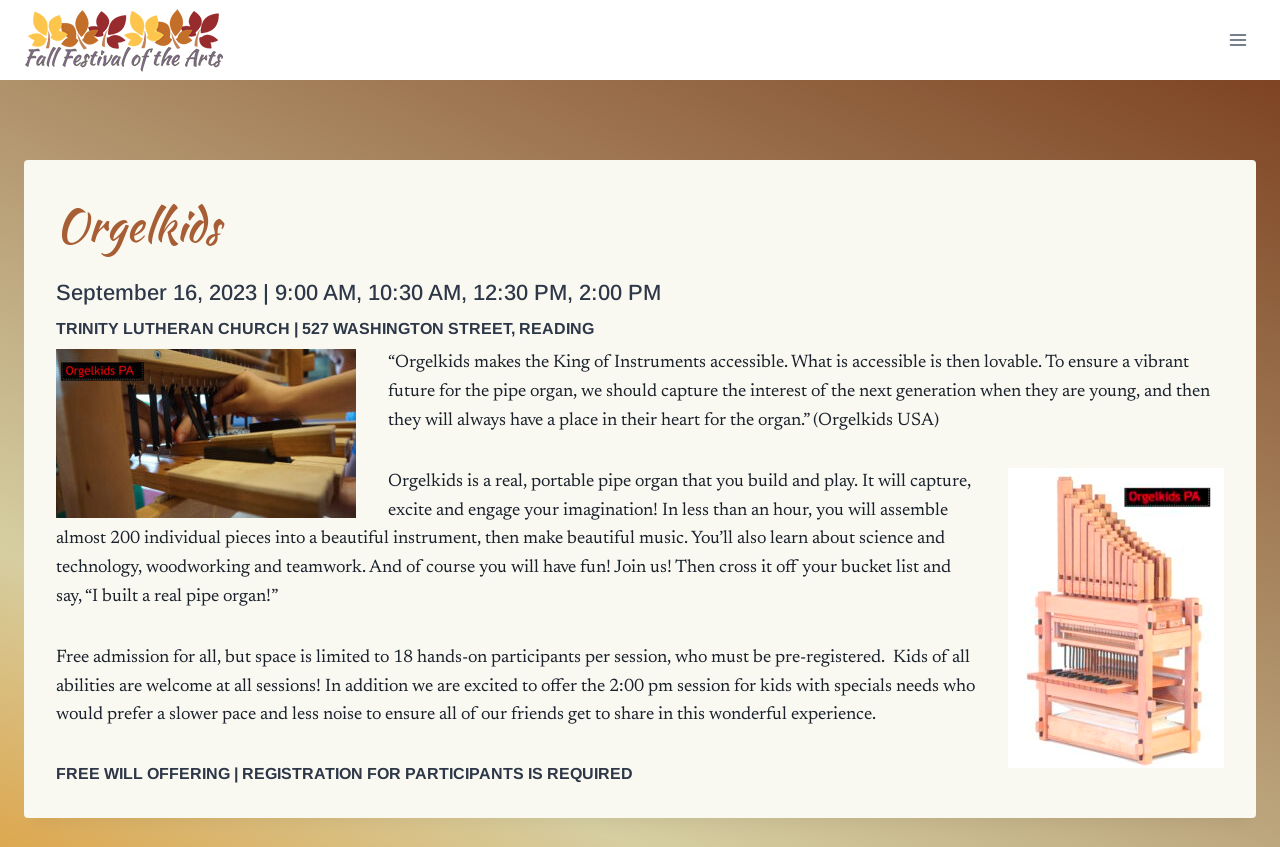What is the purpose of Orgelkids?
Please provide a comprehensive answer based on the information in the image.

The webpage quotes 'Orgelkids makes the King of Instruments accessible. What is accessible is then lovable.' which suggests that the purpose of Orgelkids is to make the pipe organ accessible to people.